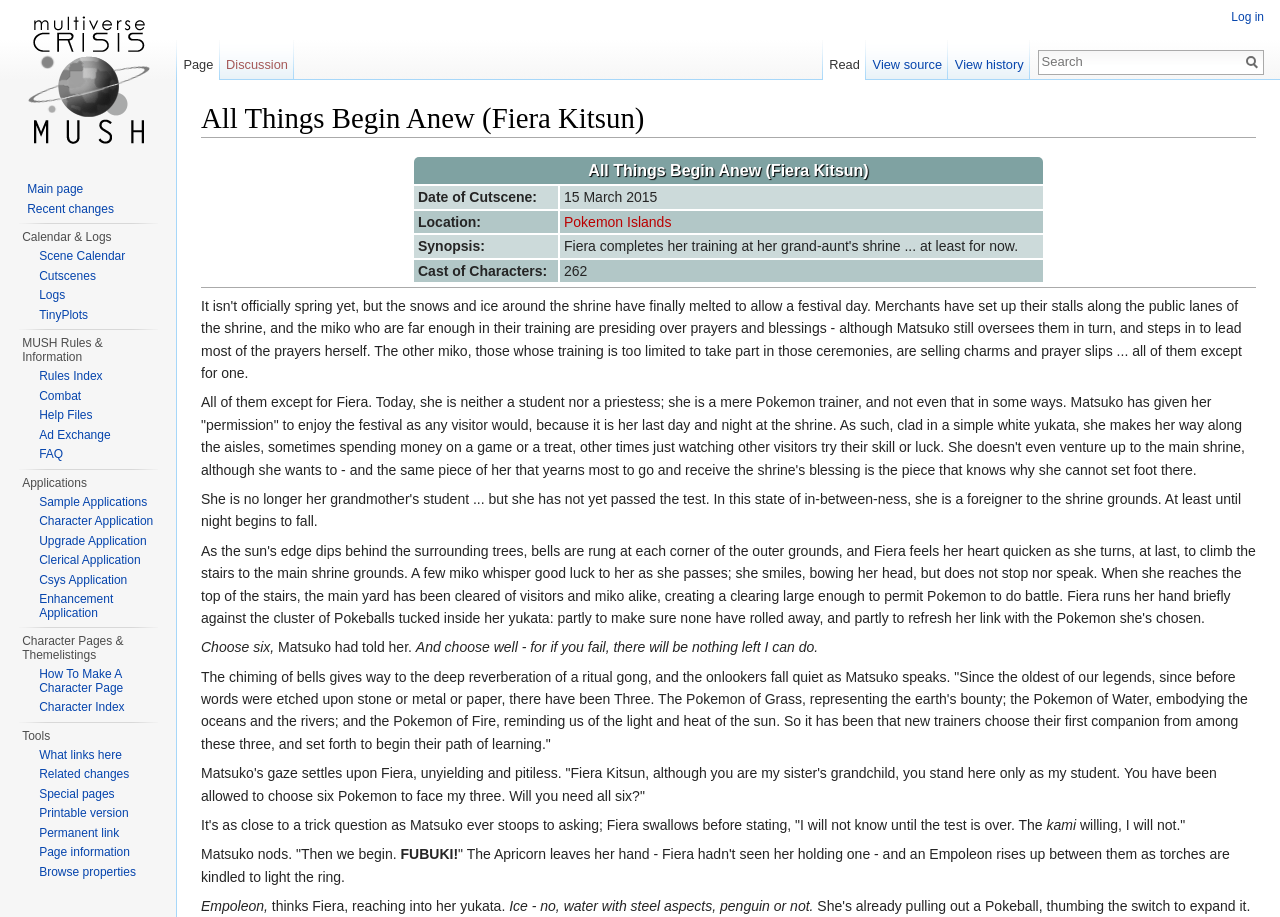Given the description "search", provide the bounding box coordinates of the corresponding UI element.

[0.258, 0.151, 0.291, 0.168]